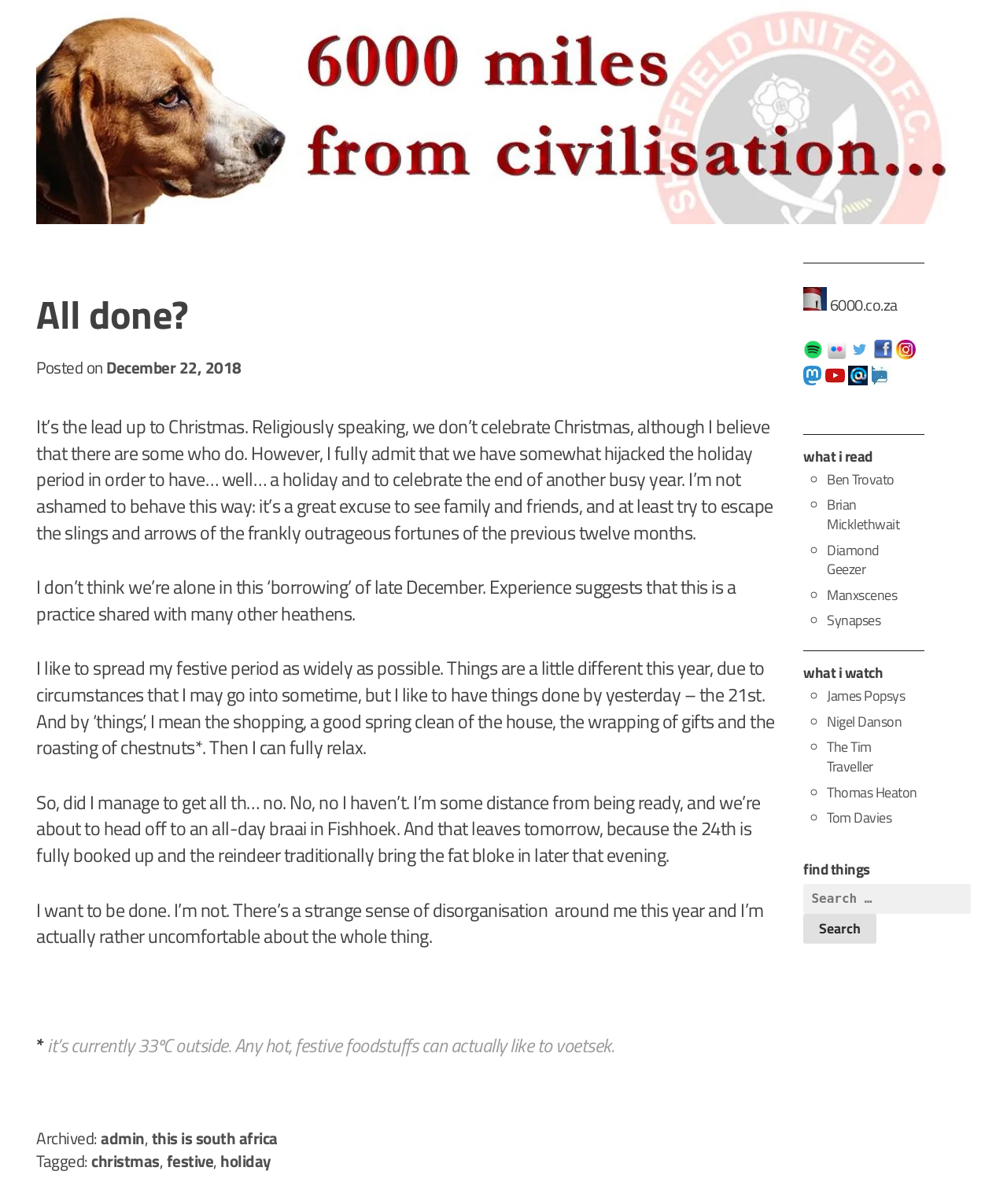What is the author trying to do by the 21st?
Using the information from the image, provide a comprehensive answer to the question.

The author mentions that they like to have things done by the 21st, including shopping, spring cleaning, wrapping gifts, and roasting chestnuts, indicating that they are trying to complete their holiday preparations by that date.